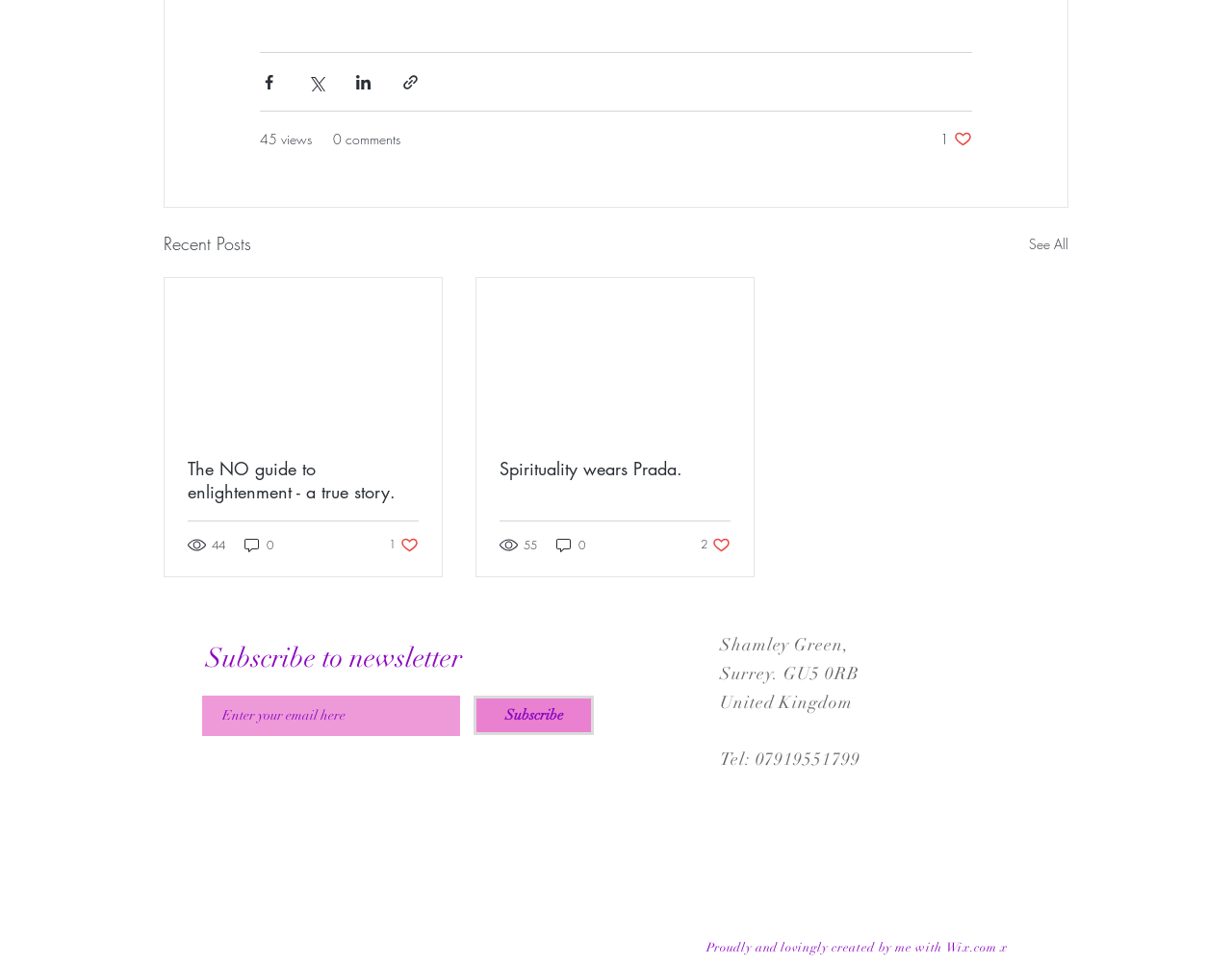Please reply with a single word or brief phrase to the question: 
What is the location of Shamley Green?

Surrey, UK